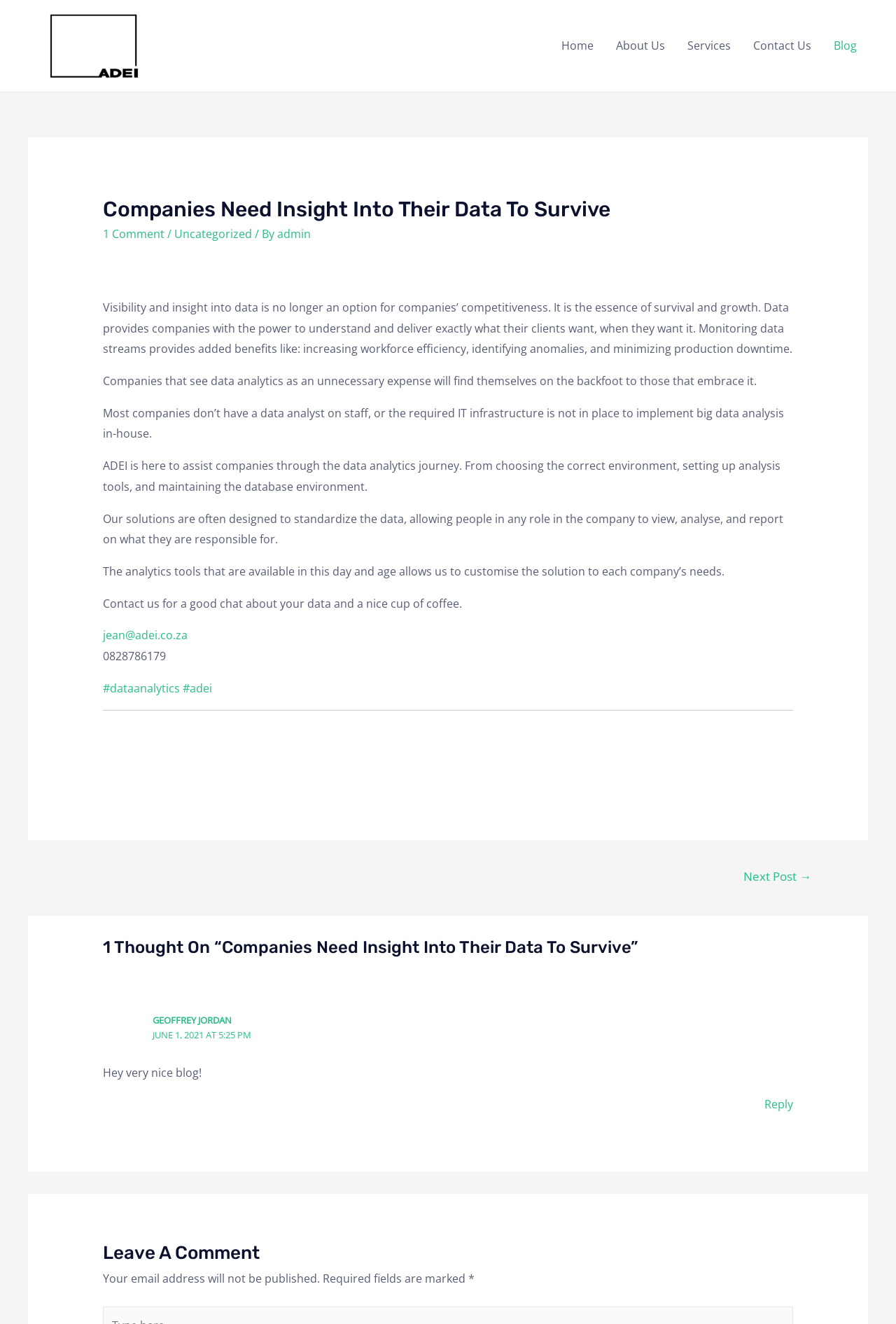Bounding box coordinates must be specified in the format (top-left x, top-left y, bottom-right x, bottom-right y). All values should be floating point numbers between 0 and 1. What are the bounding box coordinates of the UI element described as: Next Post →

[0.81, 0.653, 0.926, 0.674]